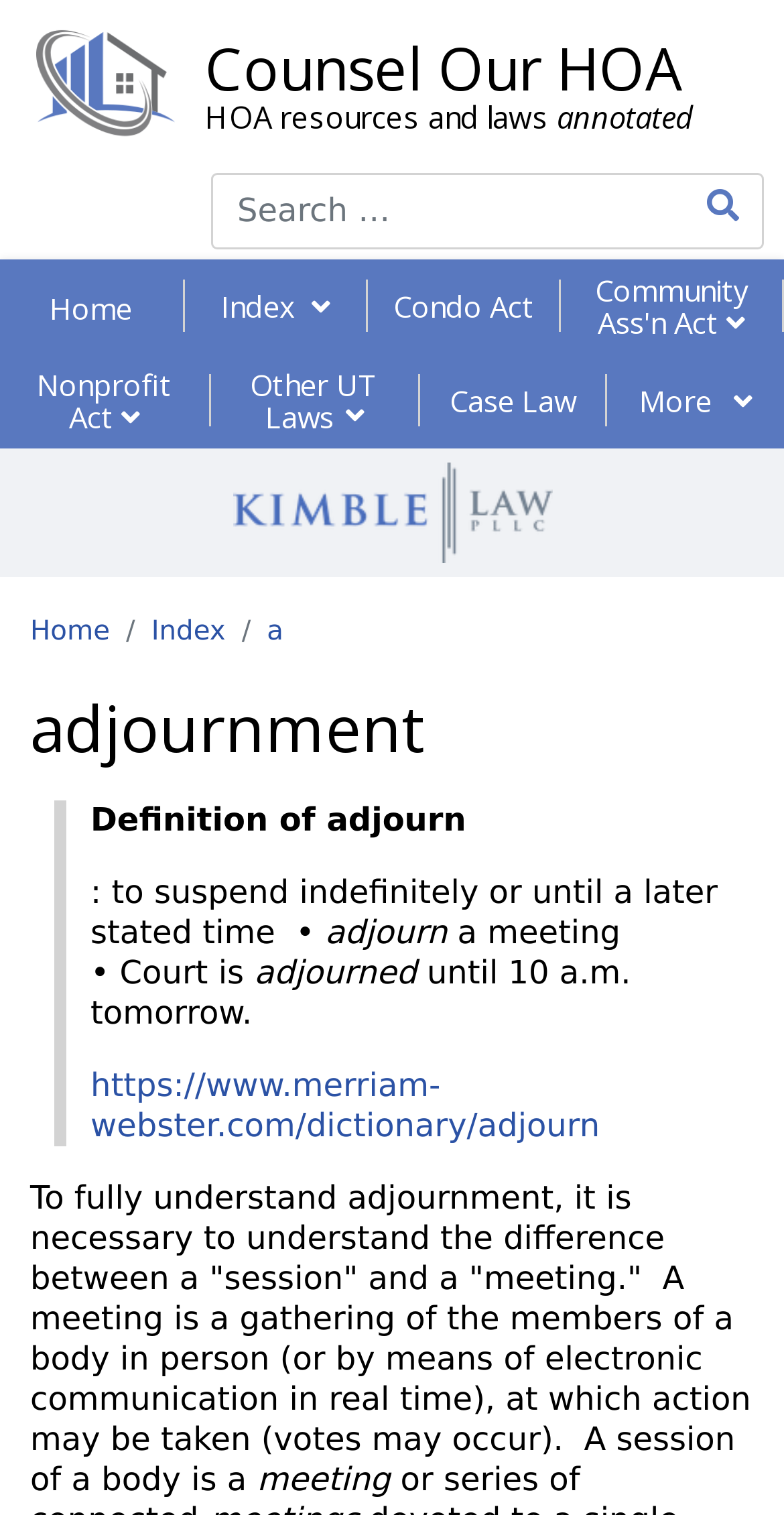Provide the bounding box coordinates of the HTML element this sentence describes: "Case Law". The bounding box coordinates consist of four float numbers between 0 and 1, i.e., [left, top, right, bottom].

[0.536, 0.246, 0.772, 0.283]